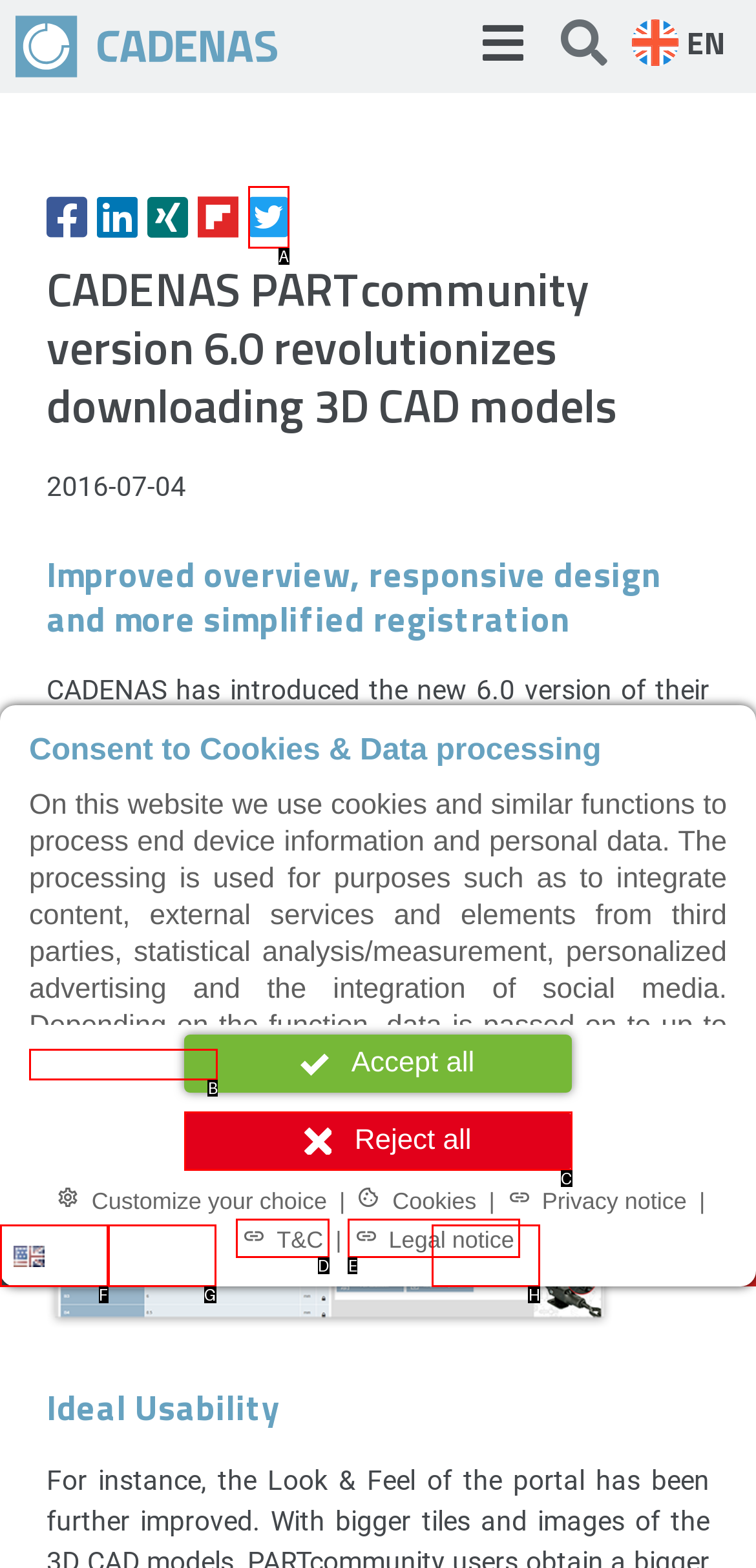Tell me which one HTML element best matches the description: 11 third parties
Answer with the option's letter from the given choices directly.

B